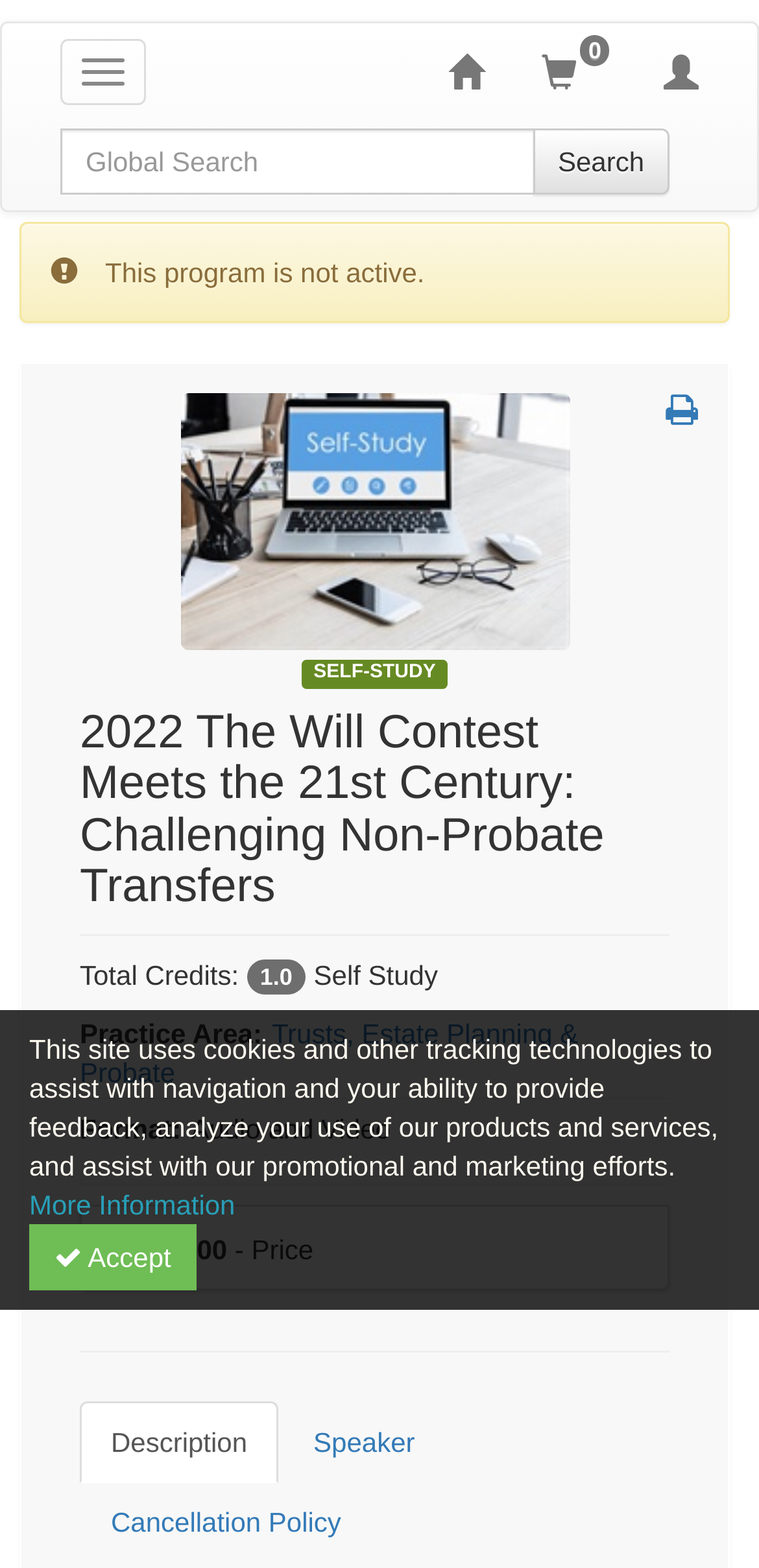Please provide the bounding box coordinates for the element that needs to be clicked to perform the following instruction: "View all self-study products". The coordinates should be given as four float numbers between 0 and 1, i.e., [left, top, right, bottom].

[0.398, 0.421, 0.589, 0.439]